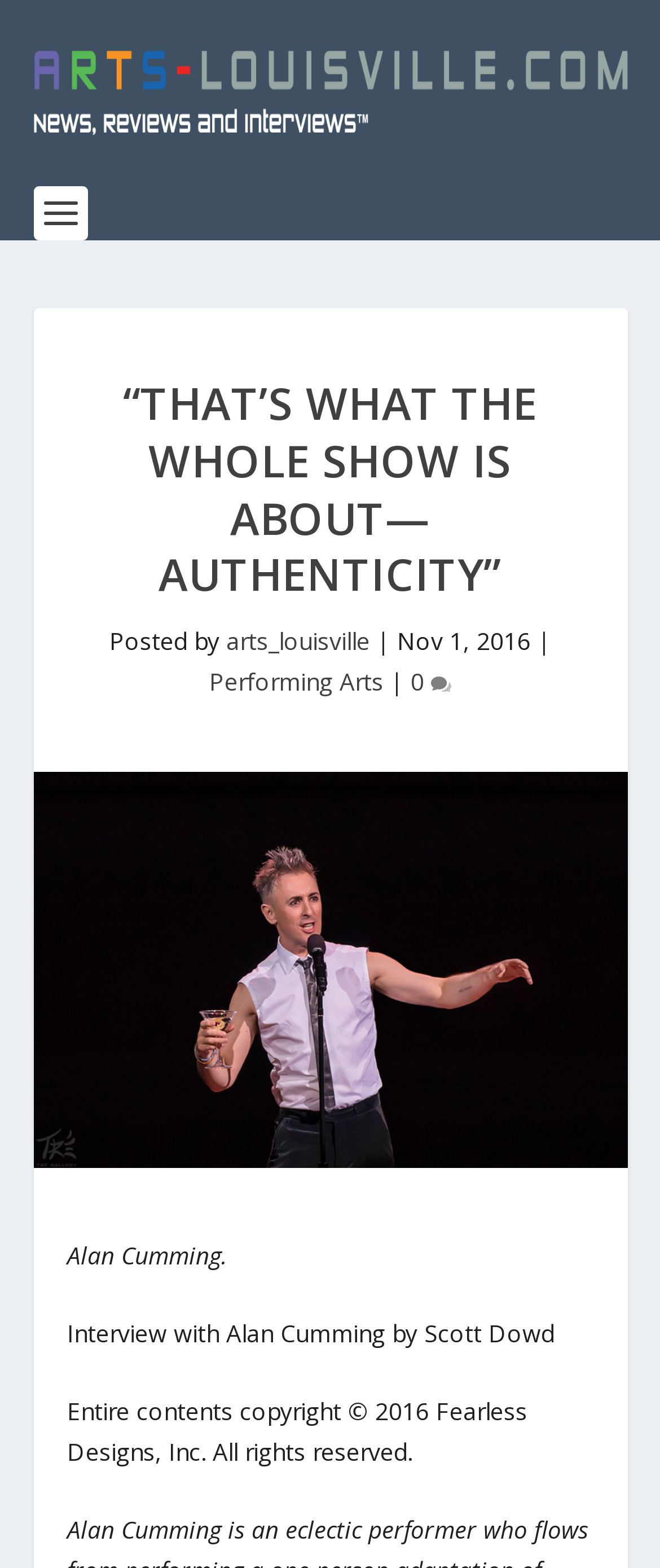Who is the author of the article?
Please provide a single word or phrase in response based on the screenshot.

Scott Dowd